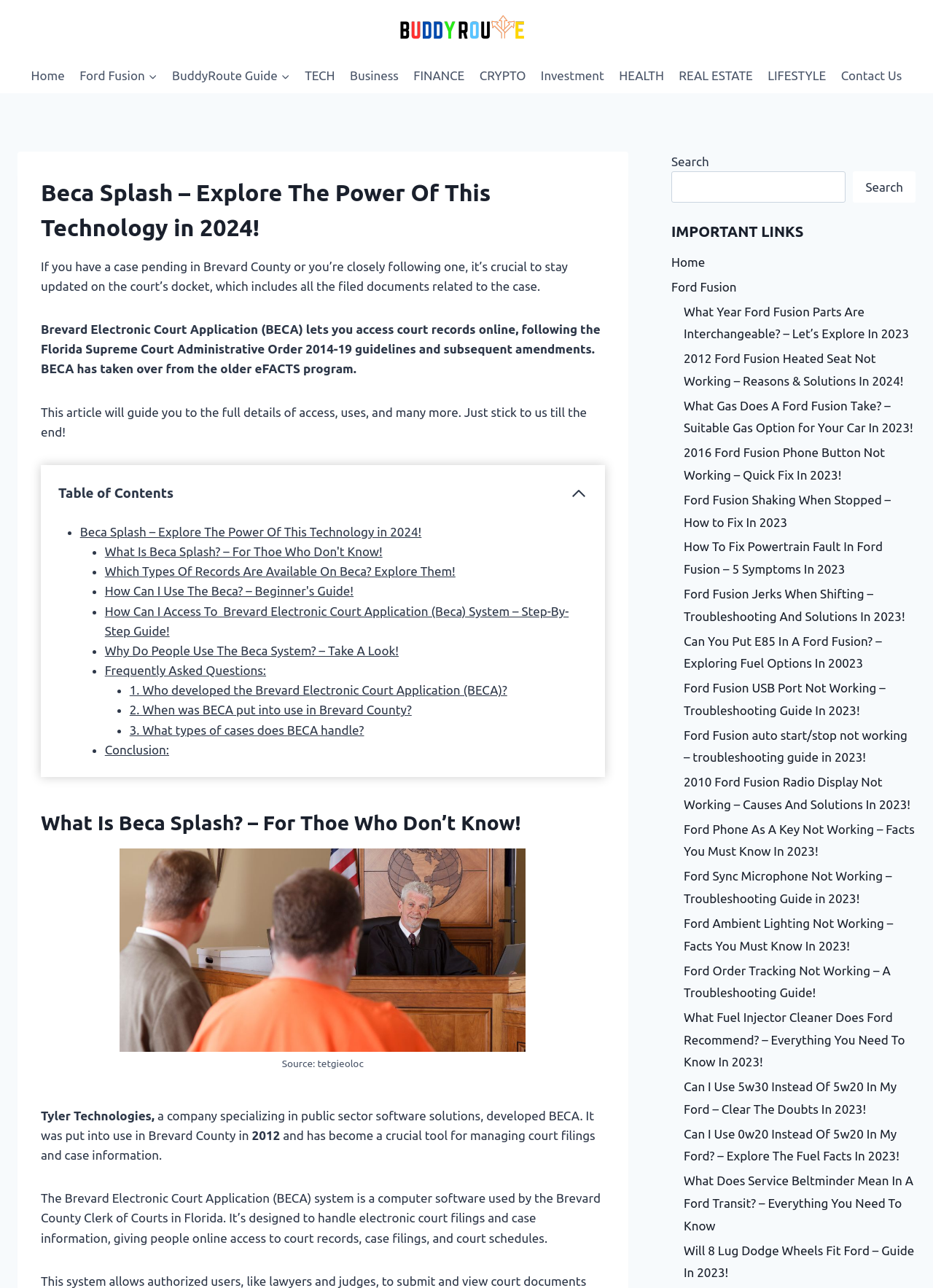Pinpoint the bounding box coordinates of the clickable element to carry out the following instruction: "Click on the 'Home' link."

[0.025, 0.045, 0.077, 0.072]